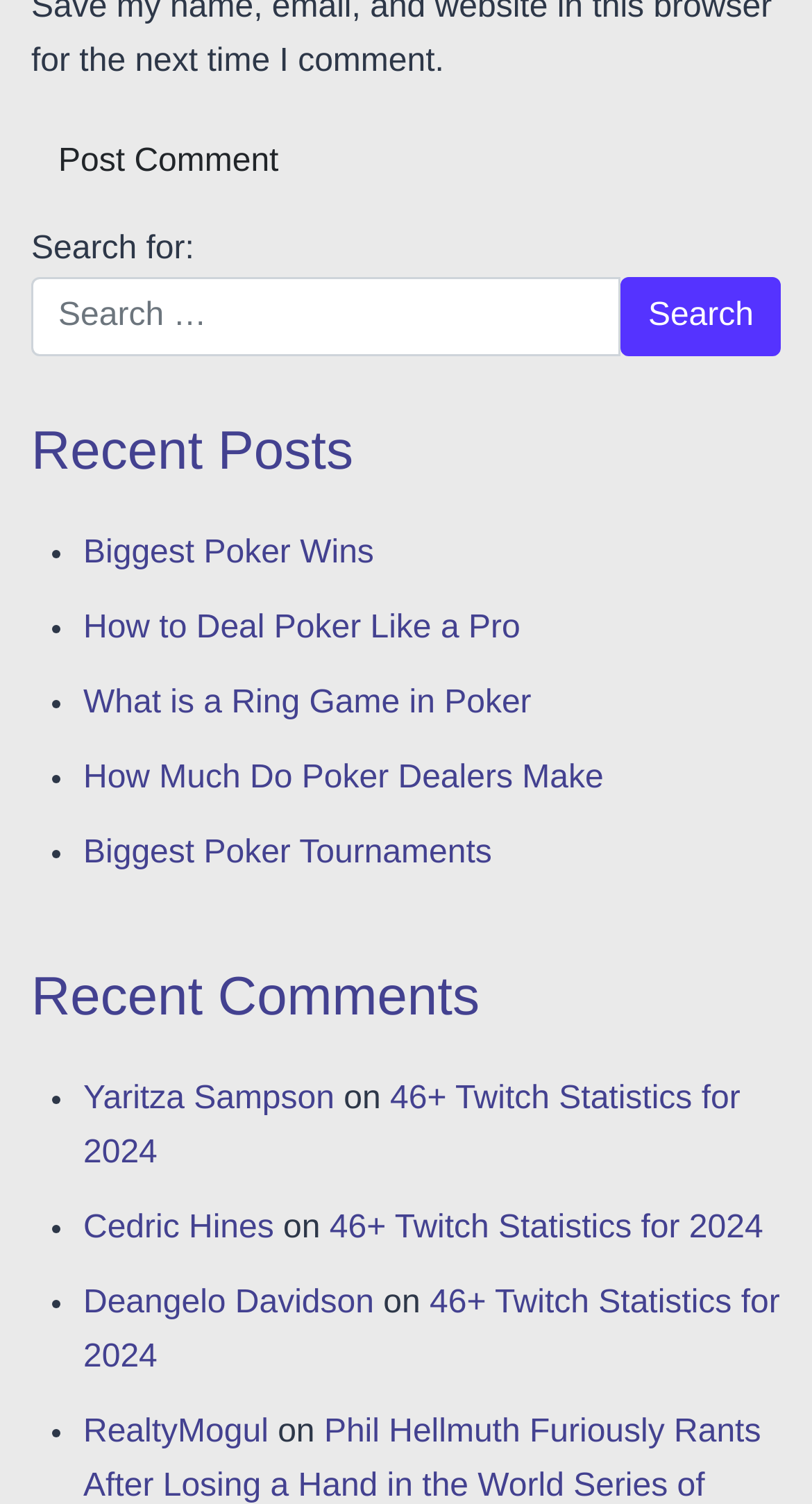Look at the image and give a detailed response to the following question: What is the purpose of the button 'Post Comment'?

The button 'Post Comment' is likely used to submit a comment on the webpage, allowing users to engage with the content.